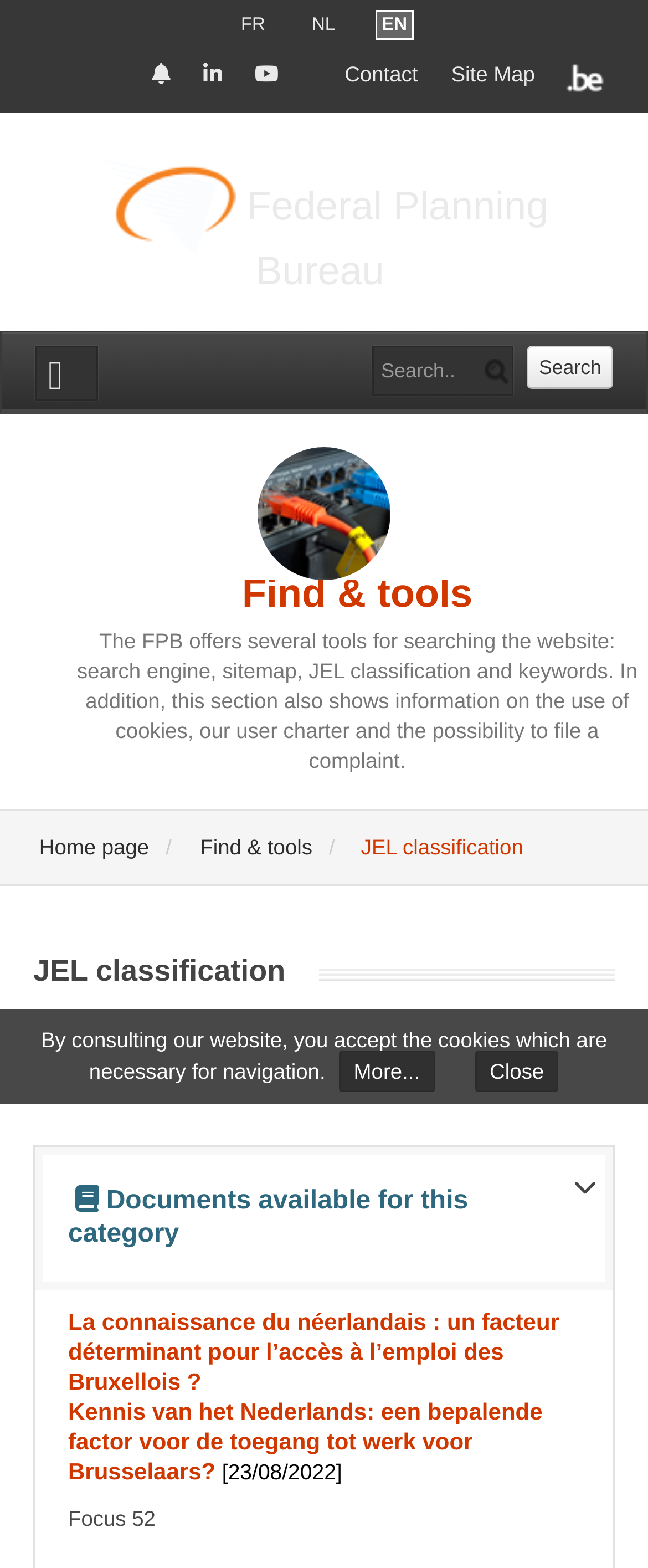Locate the bounding box coordinates of the area to click to fulfill this instruction: "Go to JEL Guide". The bounding box should be presented as four float numbers between 0 and 1, in the order [left, top, right, bottom].

[0.06, 0.653, 0.212, 0.669]